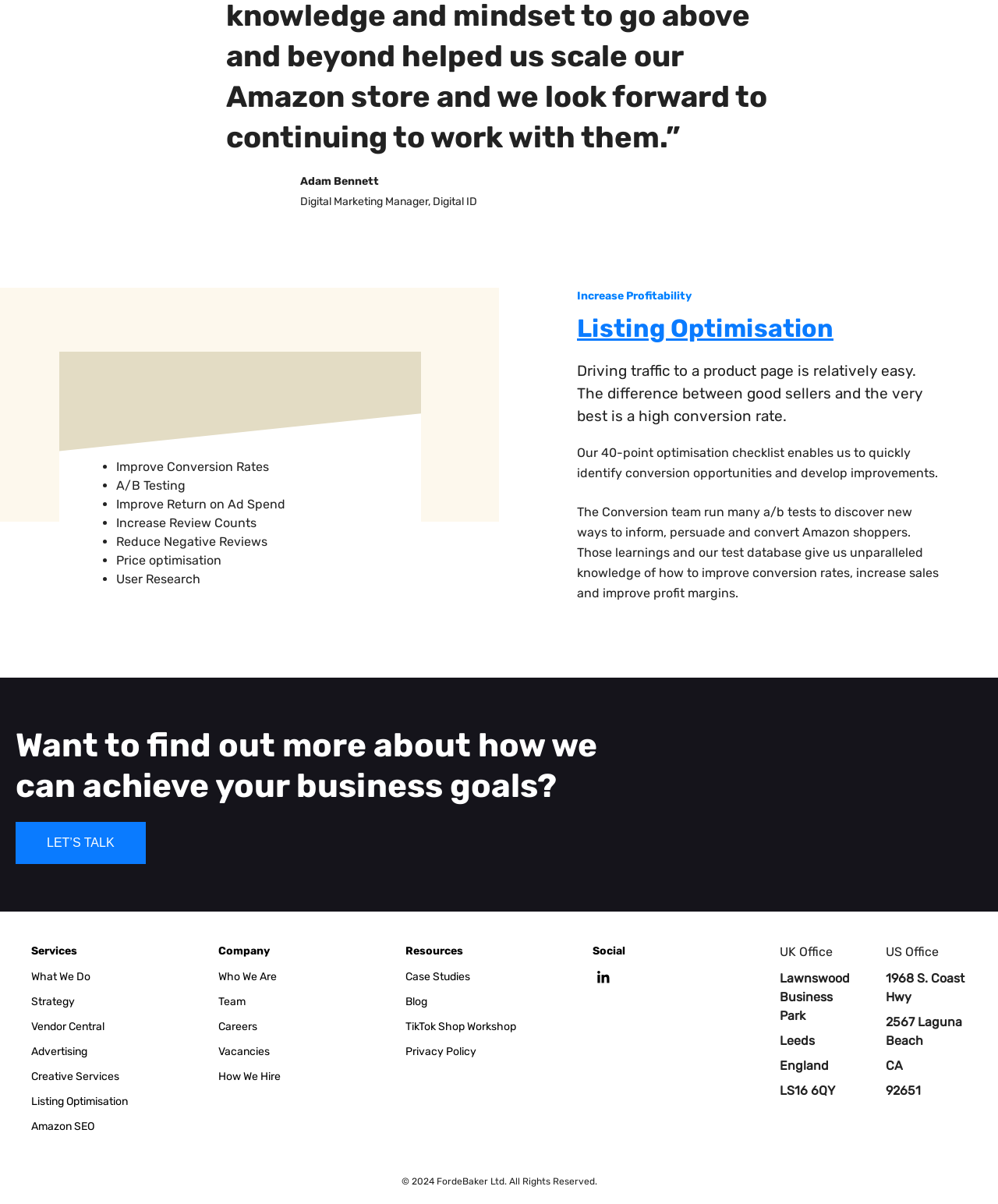Using the description "Let’s talk", locate and provide the bounding box of the UI element.

[0.016, 0.683, 0.146, 0.718]